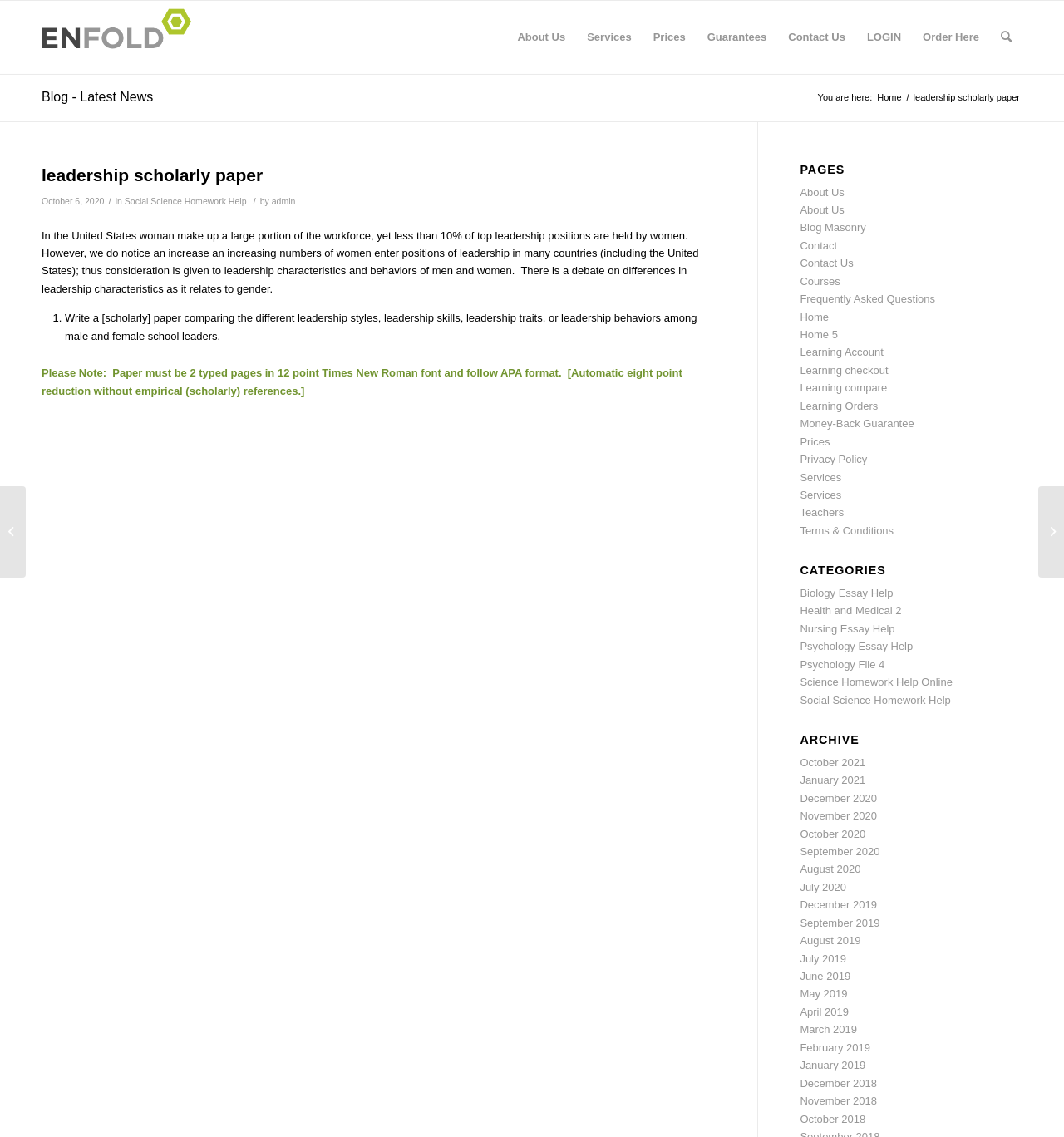Bounding box coordinates are specified in the format (top-left x, top-left y, bottom-right x, bottom-right y). All values are floating point numbers bounded between 0 and 1. Please provide the bounding box coordinate of the region this sentence describes: Courses

[0.752, 0.242, 0.79, 0.253]